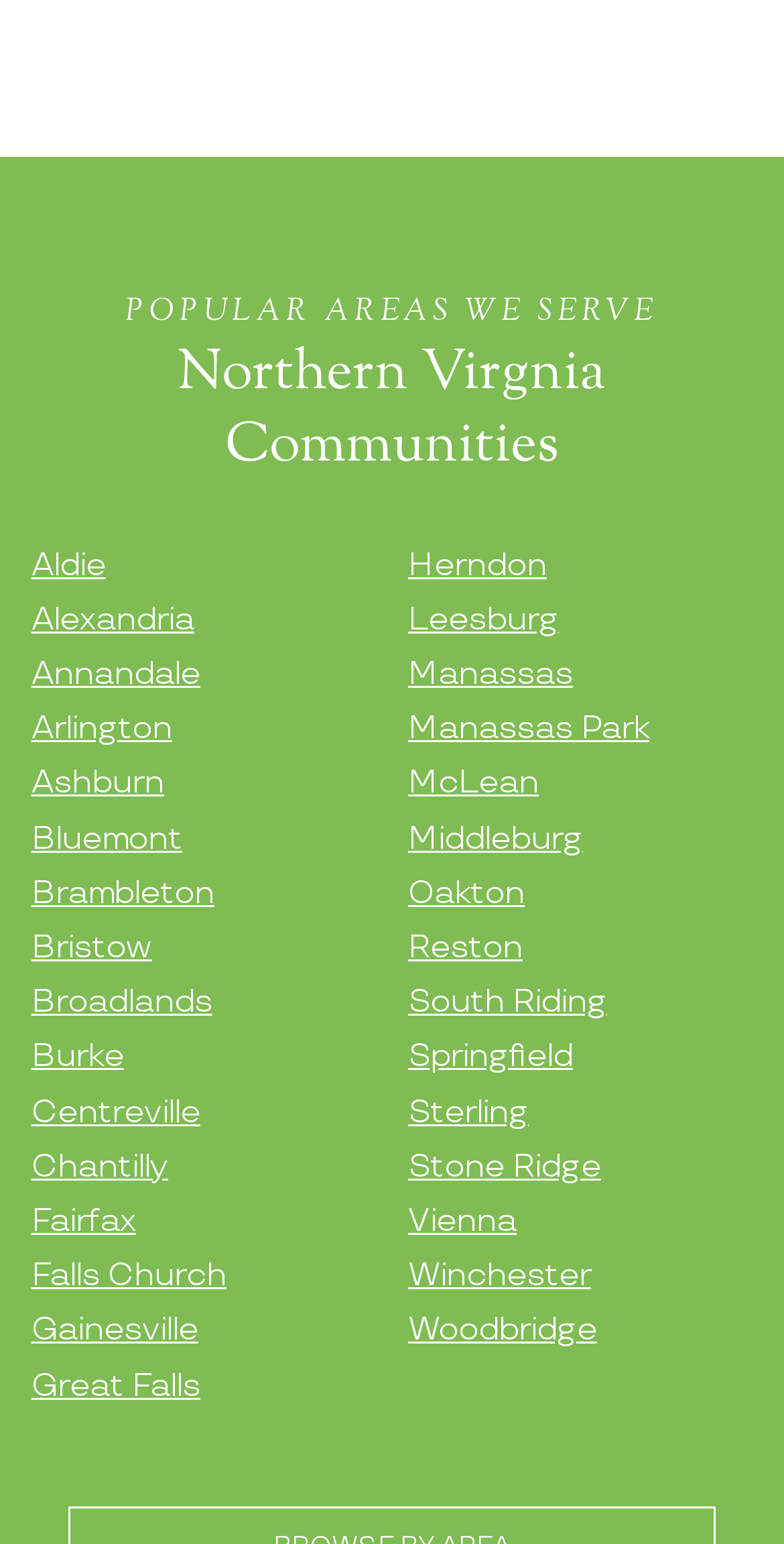How many areas are listed in the second column?
Look at the image and provide a detailed response to the question.

I counted the number of links in the second column, which starts from 'Herndon' and ends at 'Woodbridge'. There are 19 links in this column.